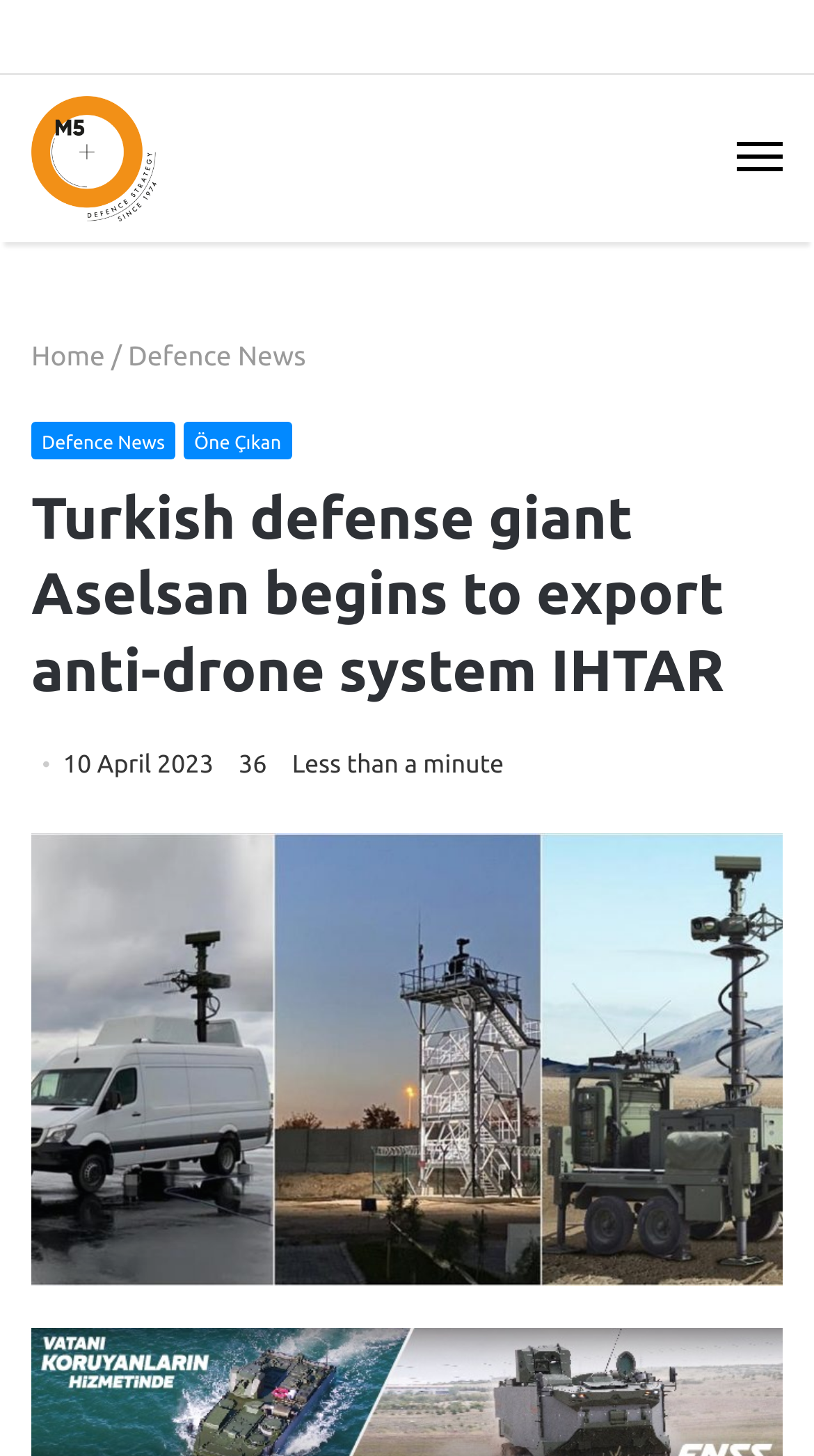Generate a comprehensive description of the webpage content.

The webpage is about Turkish defense company Aselsan's success in exporting their technology to protect critical infrastructure facilities. At the top of the page, there is a navigation section with a "Menu" link on the right side and a "M5 Dergi" link on the left side, accompanied by an image of the M5 Dergi logo. Below this section, there is a header with links to "Home", "Defence News", and other categories, separated by a slash.

The main content of the page is a news article with the title "Turkish defense giant Aselsan begins to export anti-drone system IHTAR" in a large font. The article's publication date, "10 April 2023", is displayed below the title, along with the number of views, "36", and the reading time, "Less than a minute". 

Below the article's metadata, there is a large figure or image, which takes up most of the page's width. At the very bottom of the page, there is a link, but its text is not specified. Overall, the page has a simple layout with a focus on the news article and its accompanying image.